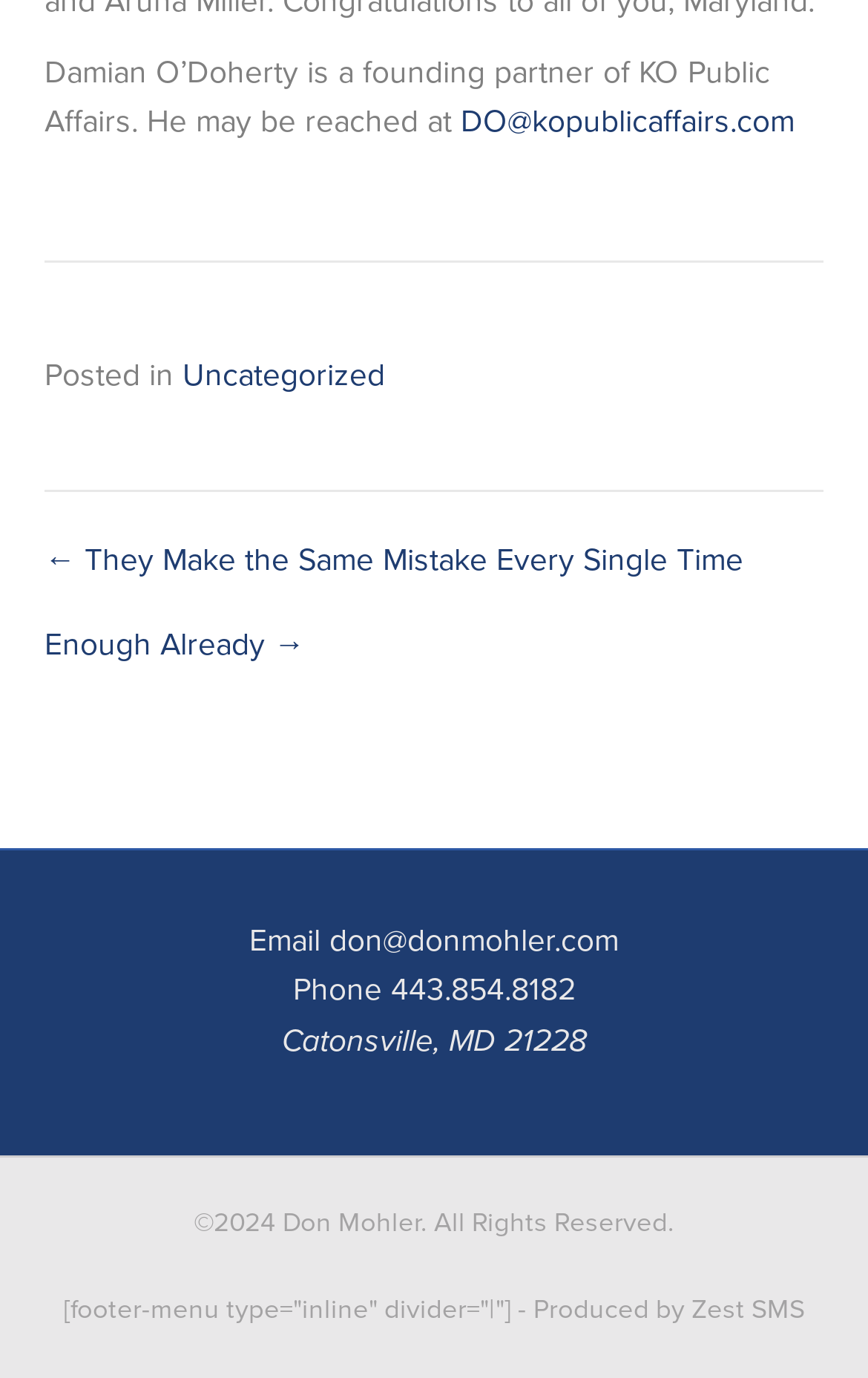What is the email address of Damian O’Doherty?
Using the information presented in the image, please offer a detailed response to the question.

I found the email address by looking at the static text 'Damian O’Doherty is a founding partner of KO Public Affairs. He may be reached at' and the adjacent link 'DO@kopublicaffairs.com'.